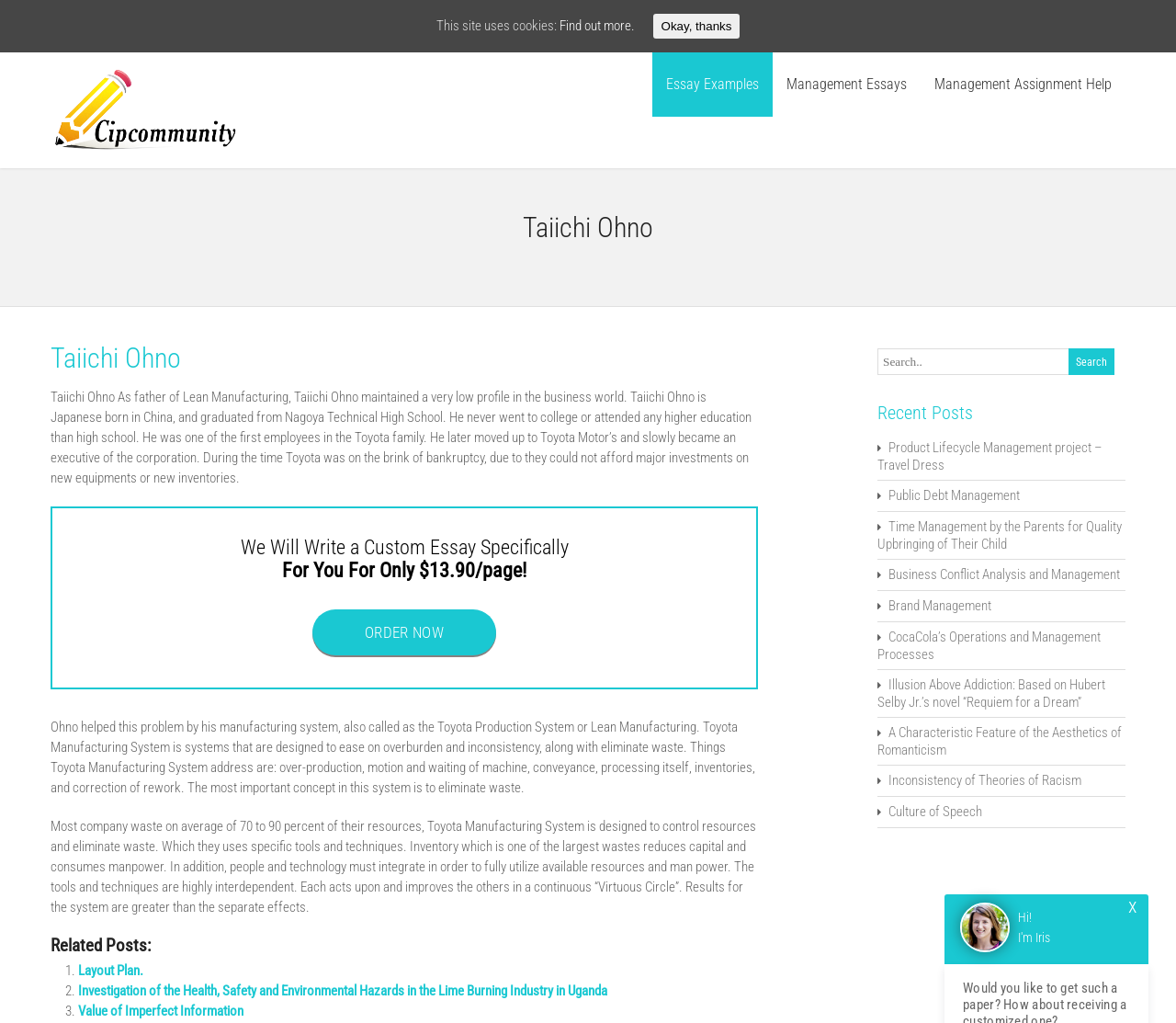Extract the bounding box coordinates for the HTML element that matches this description: "Brand Management". The coordinates should be four float numbers between 0 and 1, i.e., [left, top, right, bottom].

[0.755, 0.584, 0.843, 0.6]